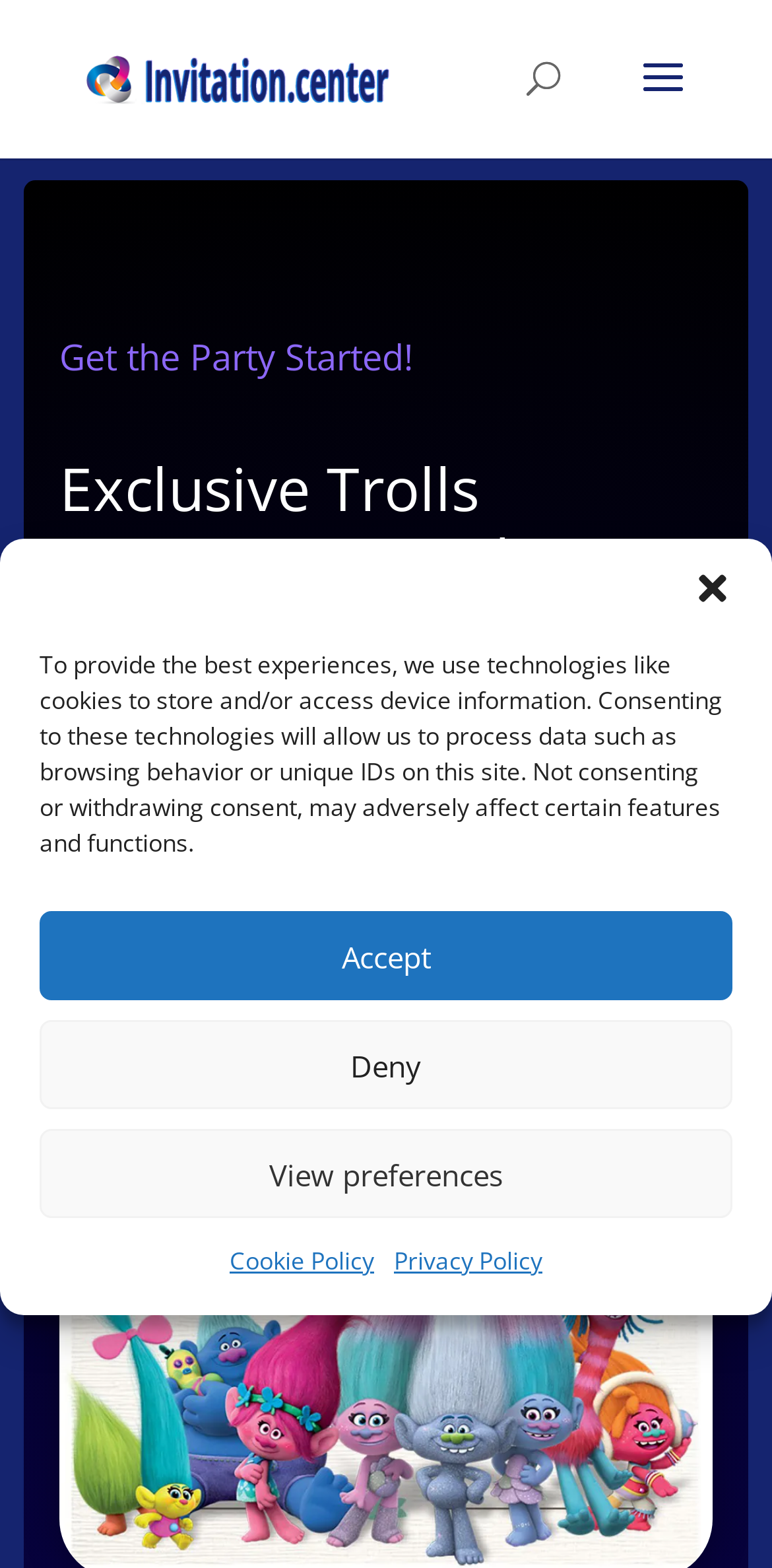Point out the bounding box coordinates of the section to click in order to follow this instruction: "View the 'Get the Party Started!' section".

[0.077, 0.216, 0.923, 0.251]